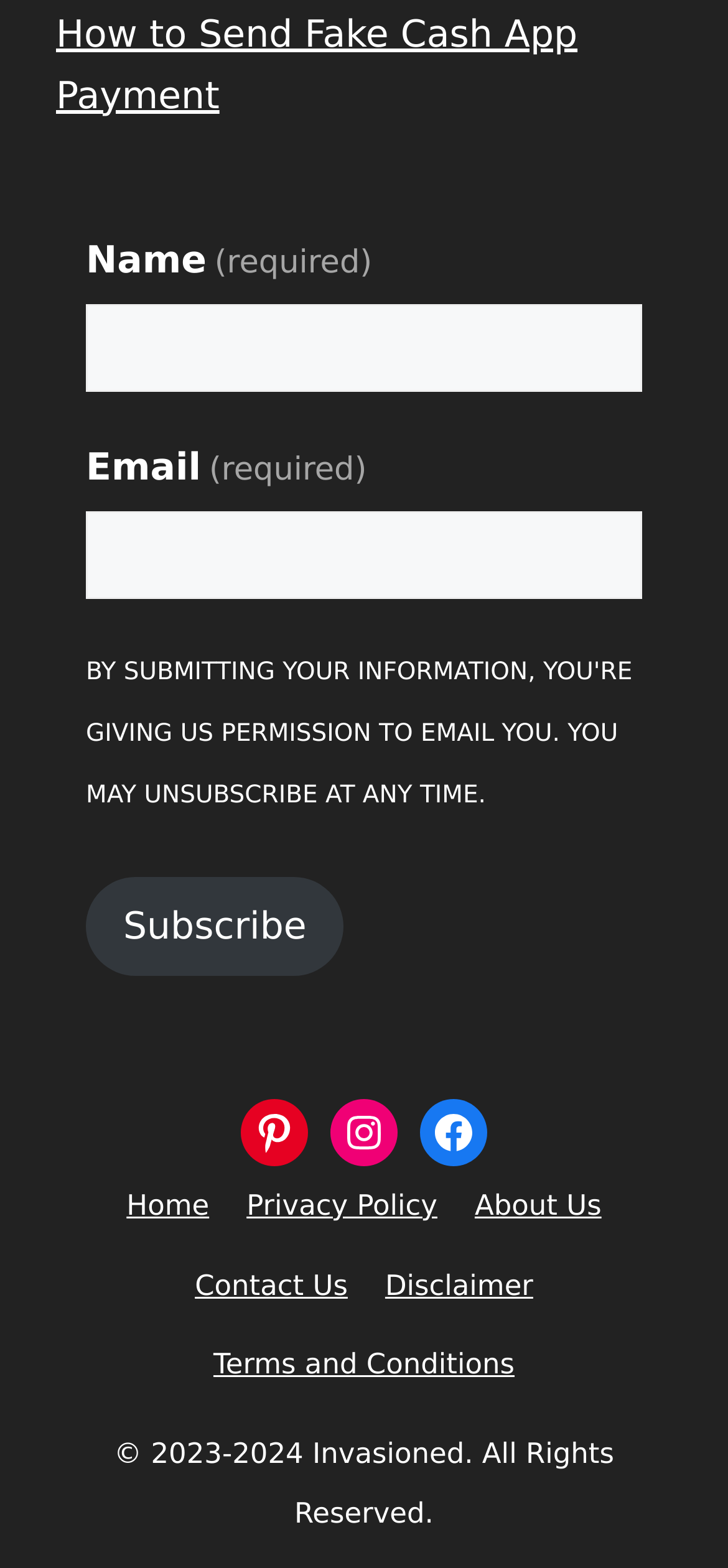Identify the bounding box coordinates of the element that should be clicked to fulfill this task: "Visit the home page". The coordinates should be provided as four float numbers between 0 and 1, i.e., [left, top, right, bottom].

[0.174, 0.758, 0.287, 0.779]